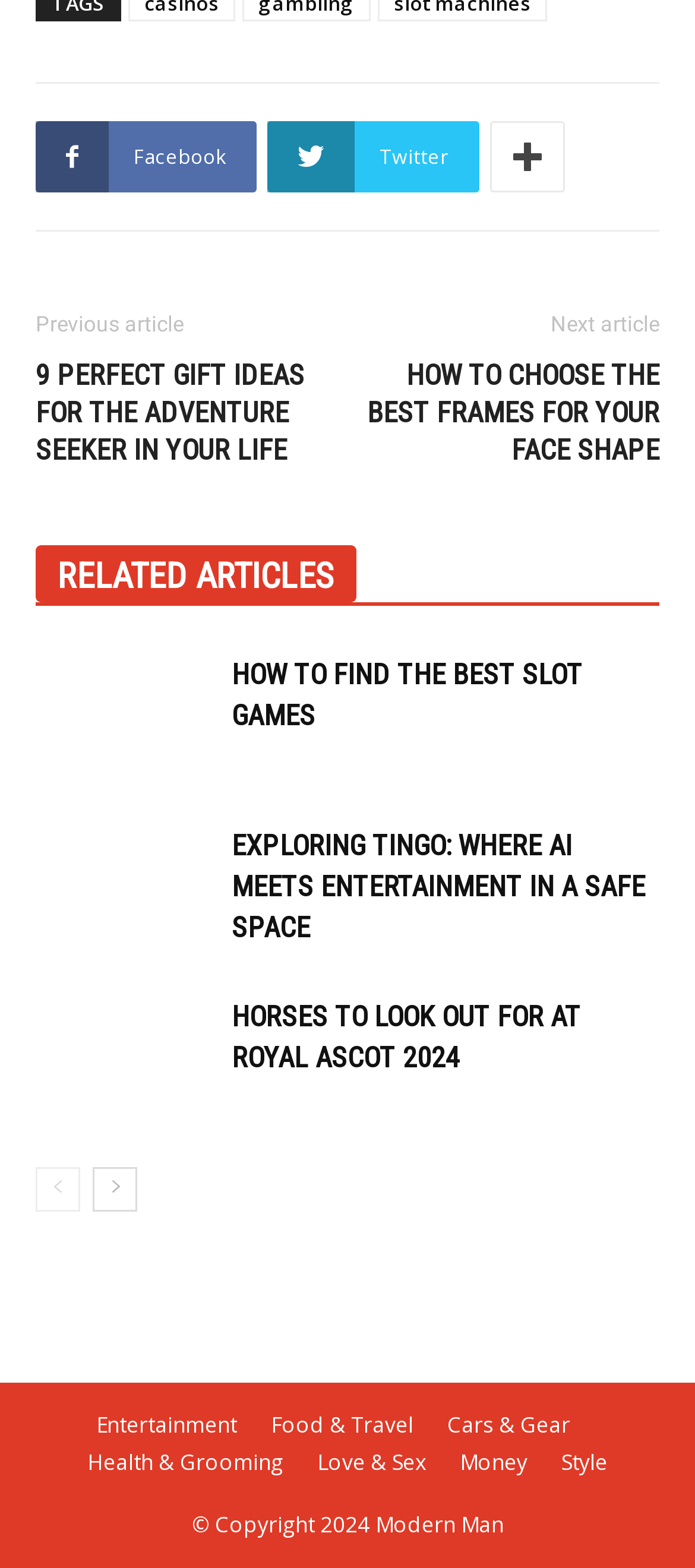How many related articles are listed?
Please provide a single word or phrase as the answer based on the screenshot.

4